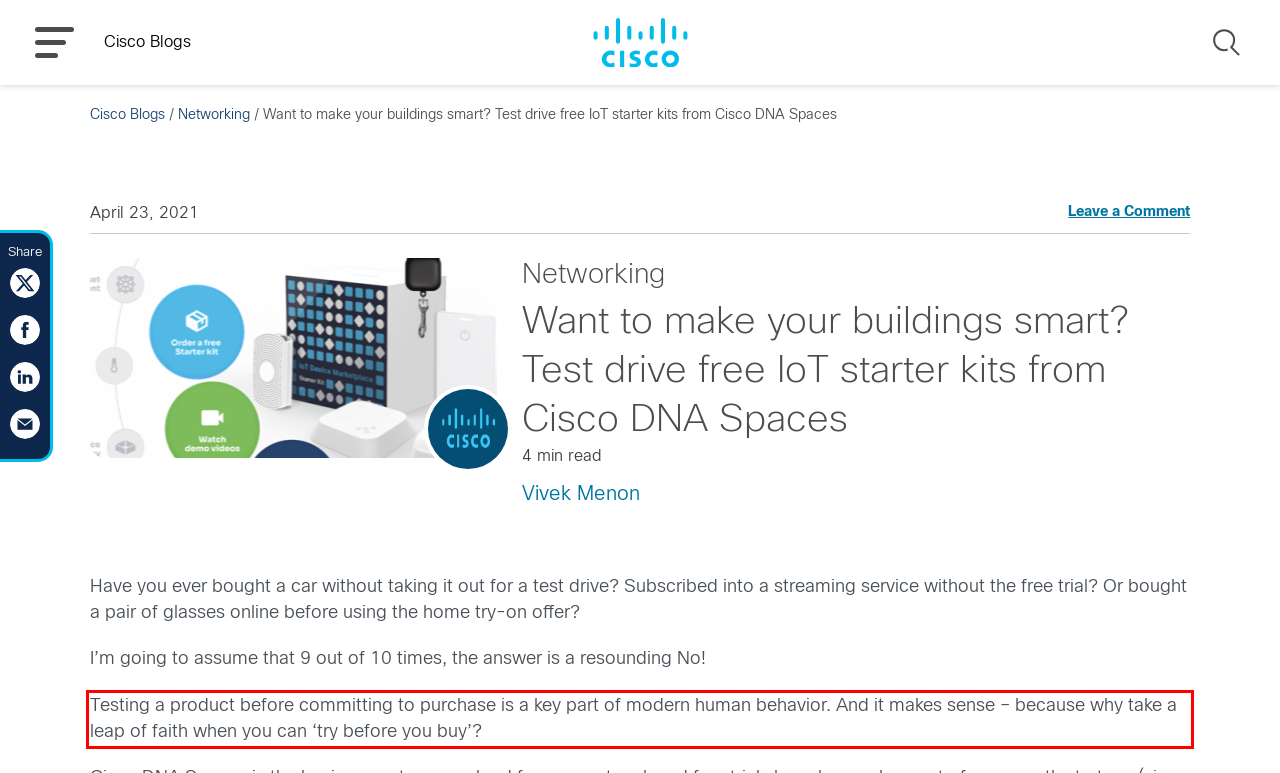You have a screenshot of a webpage with a red bounding box. Use OCR to generate the text contained within this red rectangle.

Testing a product before committing to purchase is a key part of modern human behavior. And it makes sense – because why take a leap of faith when you can ‘try before you buy’?